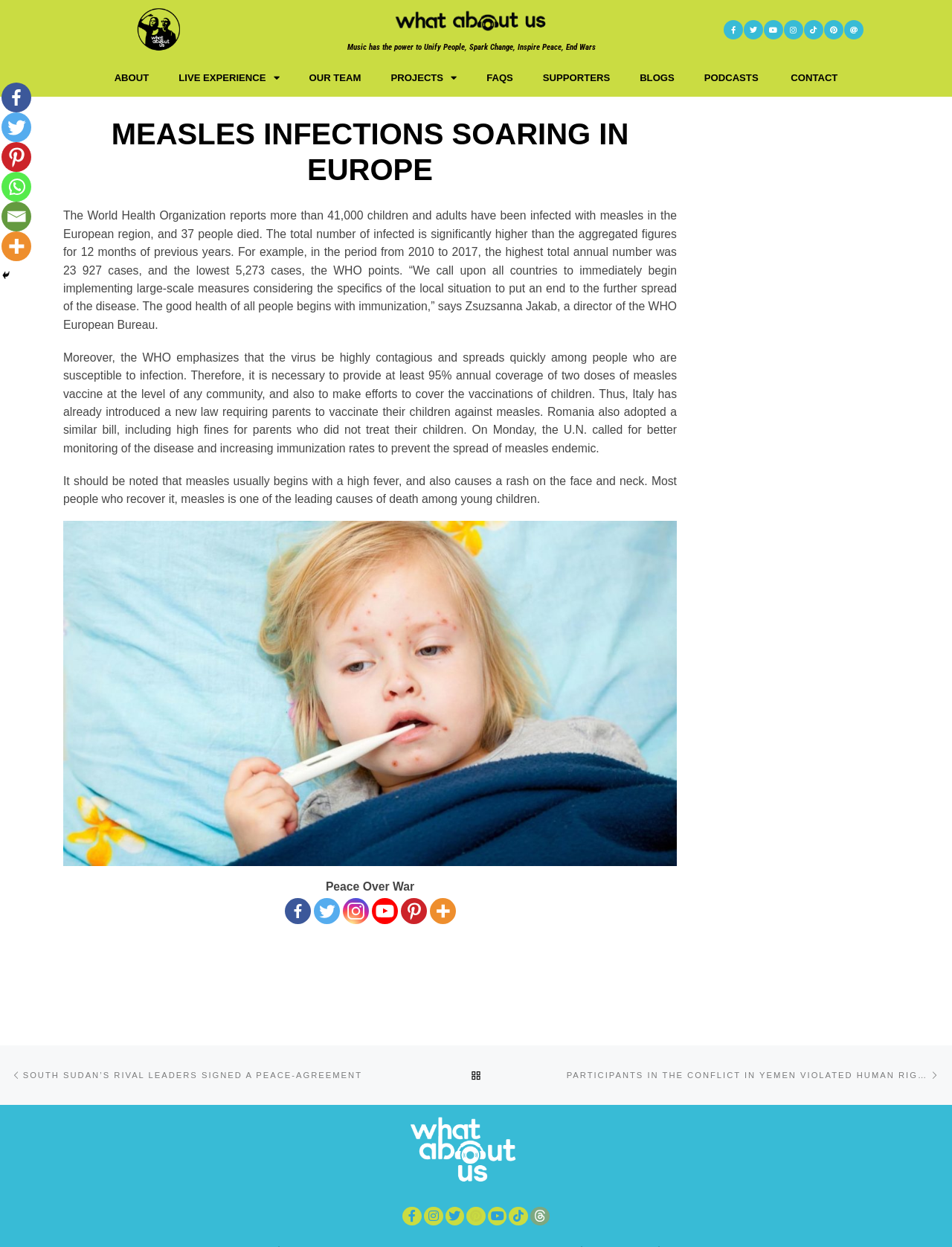Find the bounding box of the UI element described as: "aria-label="Email" title="Email"". The bounding box coordinates should be given as four float values between 0 and 1, i.e., [left, top, right, bottom].

[0.002, 0.162, 0.033, 0.186]